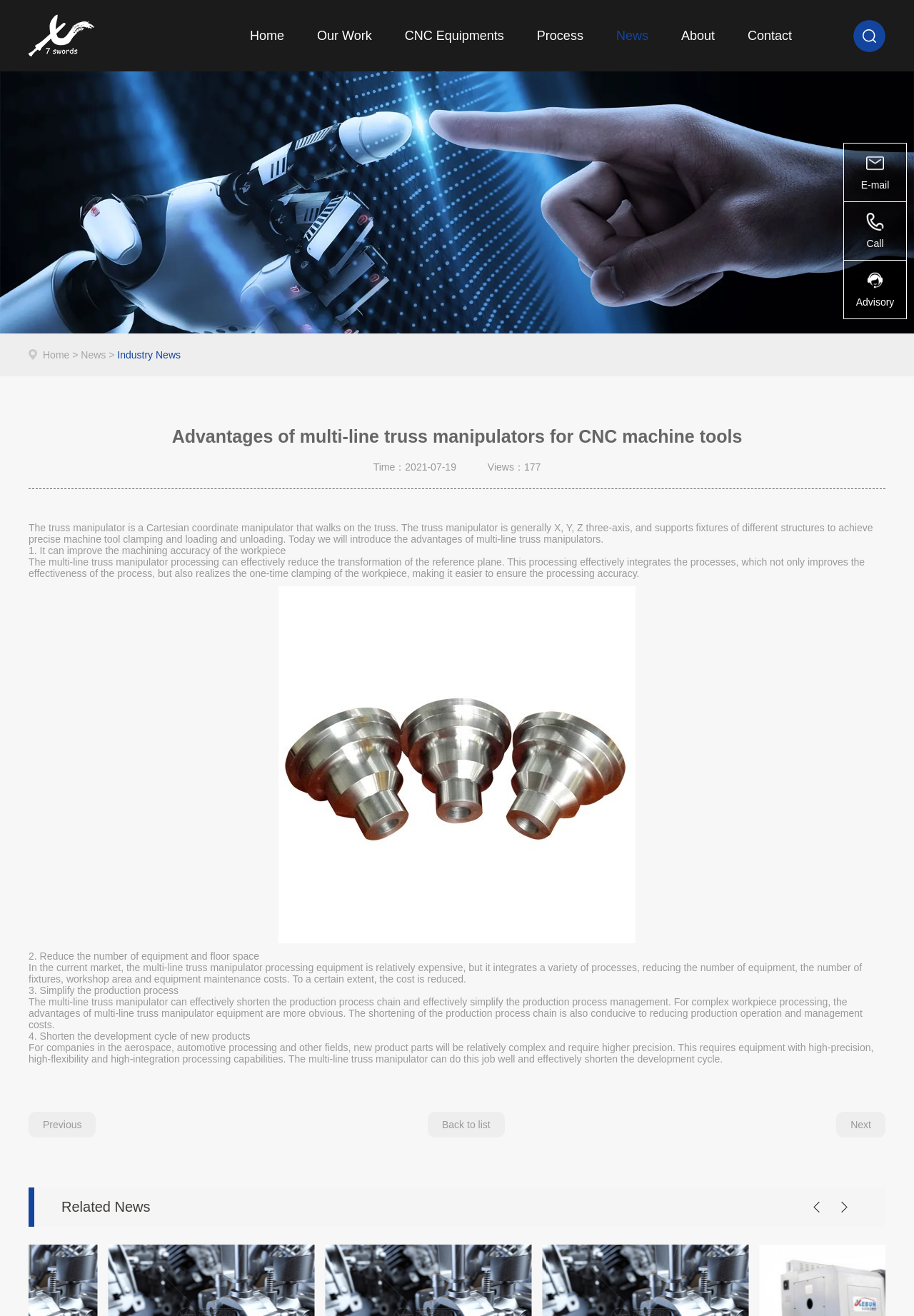Find the bounding box coordinates of the area that needs to be clicked in order to achieve the following instruction: "Click the 'Home' link". The coordinates should be specified as four float numbers between 0 and 1, i.e., [left, top, right, bottom].

[0.256, 0.0, 0.329, 0.054]